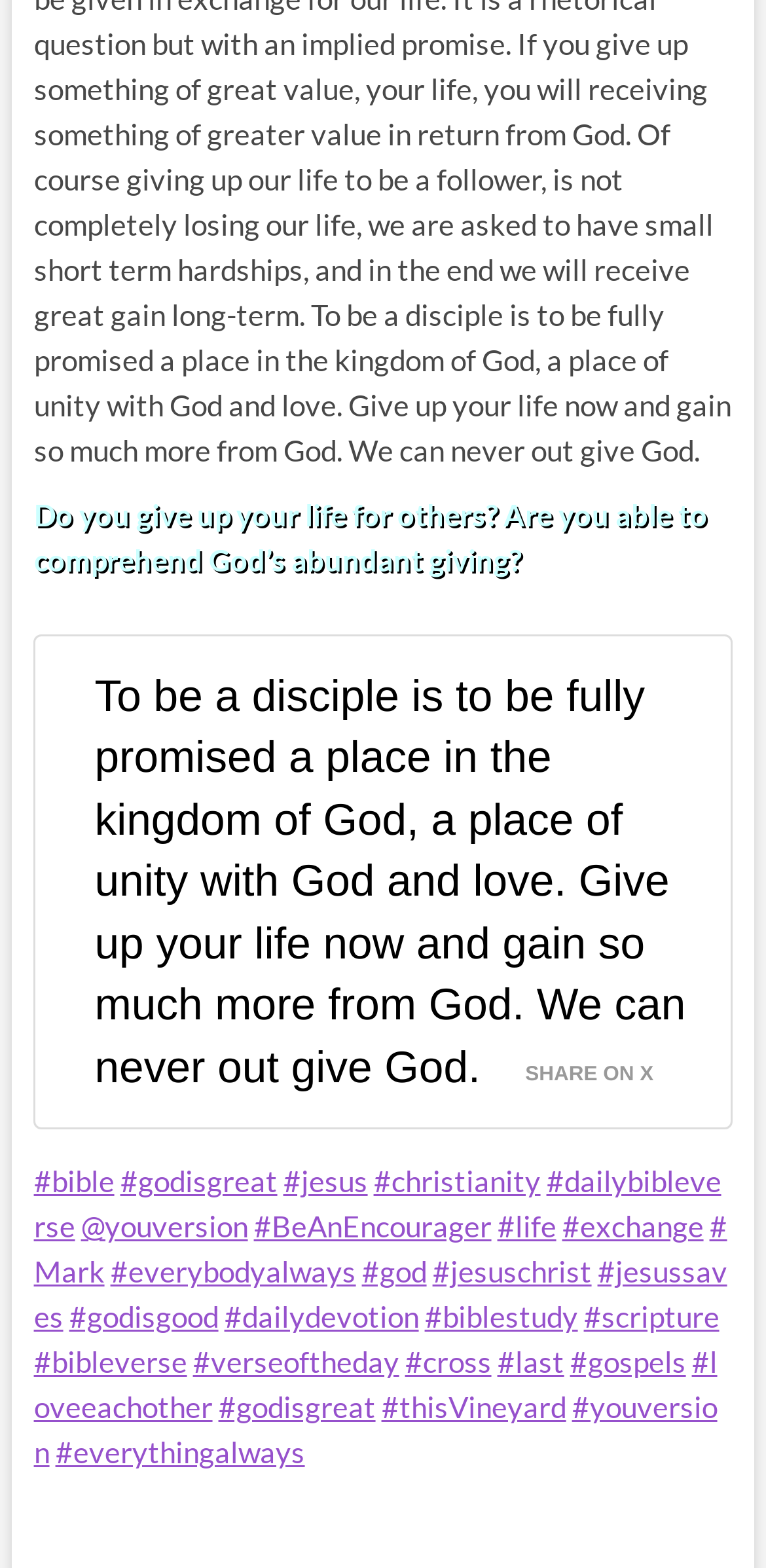Return the bounding box coordinates of the UI element that corresponds to this description: "#jesussaves". The coordinates must be given as four float numbers in the range of 0 and 1, [left, top, right, bottom].

[0.044, 0.799, 0.949, 0.851]